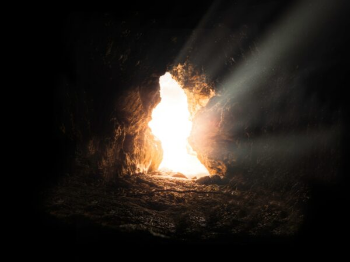Can you give a comprehensive explanation to the question given the content of the image?
What does the image symbolize?

According to the caption, the image symbolizes a transition from despair to hope, inviting viewers to contemplate the possibility of new beginnings and transformation amidst adversity, which is a central theme of the article 'Uncertain Hope'.